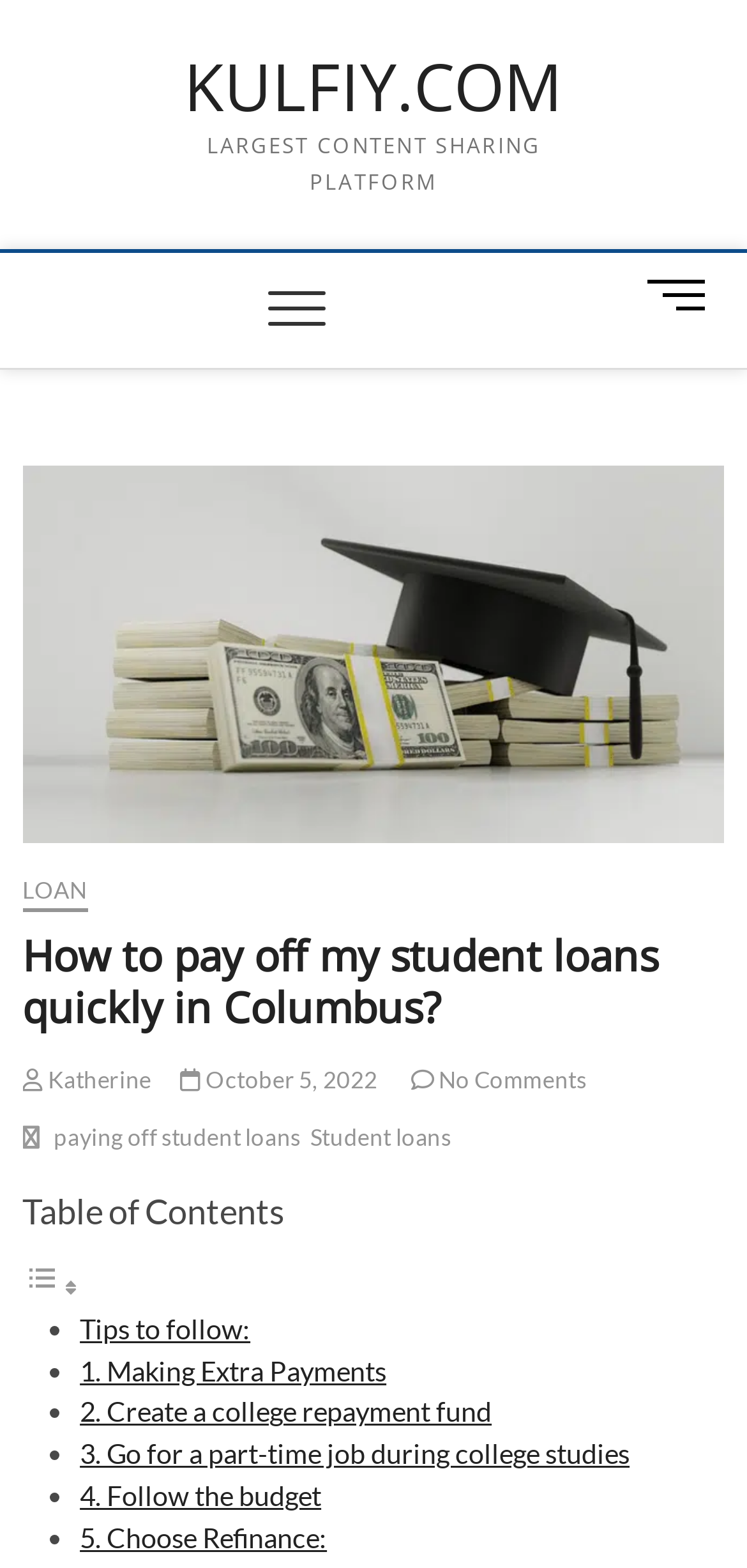Give a short answer to this question using one word or a phrase:
What is the main topic of the webpage?

Student loans